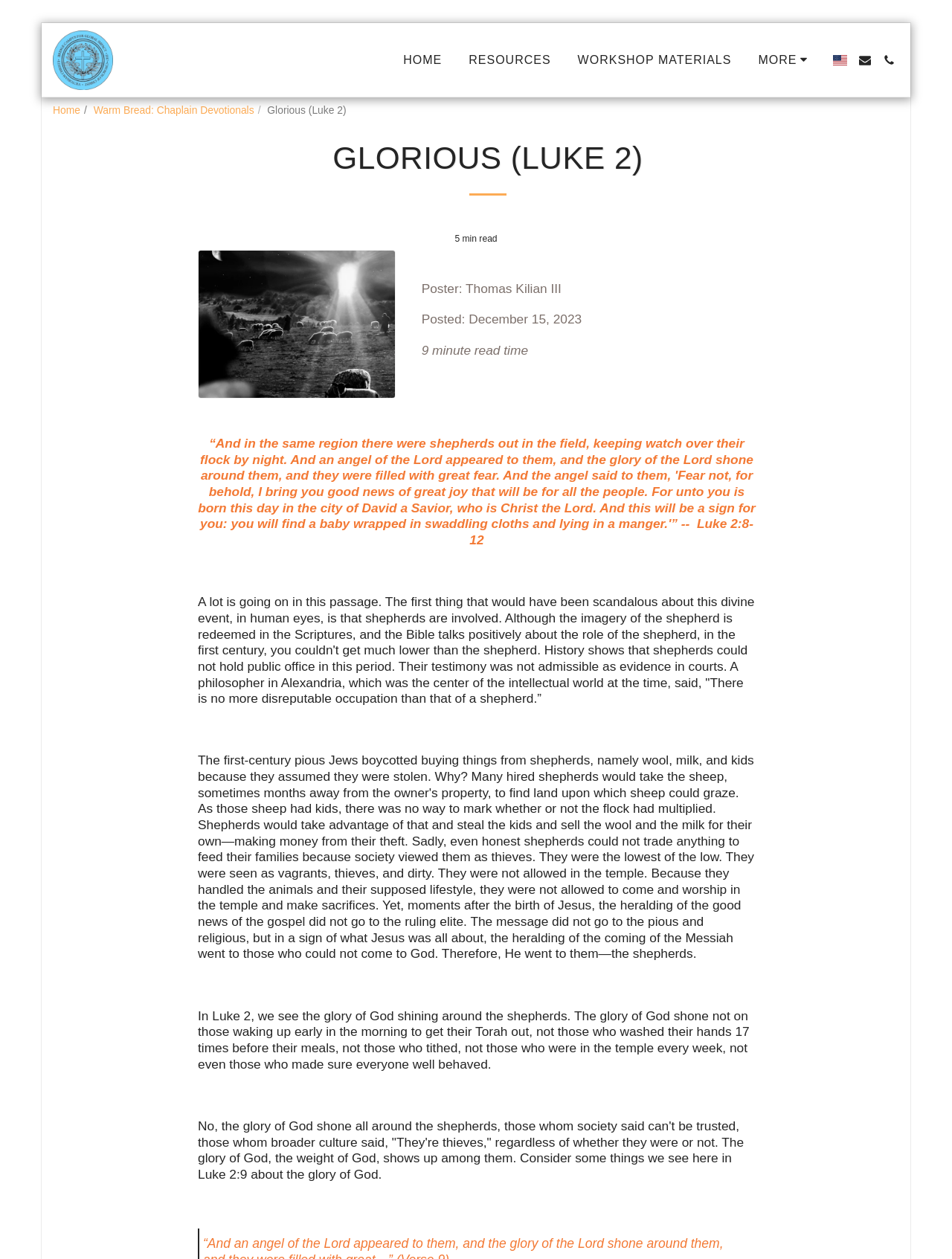Locate the bounding box coordinates of the clickable area needed to fulfill the instruction: "Click on the 'HOME' link".

[0.412, 0.038, 0.476, 0.057]